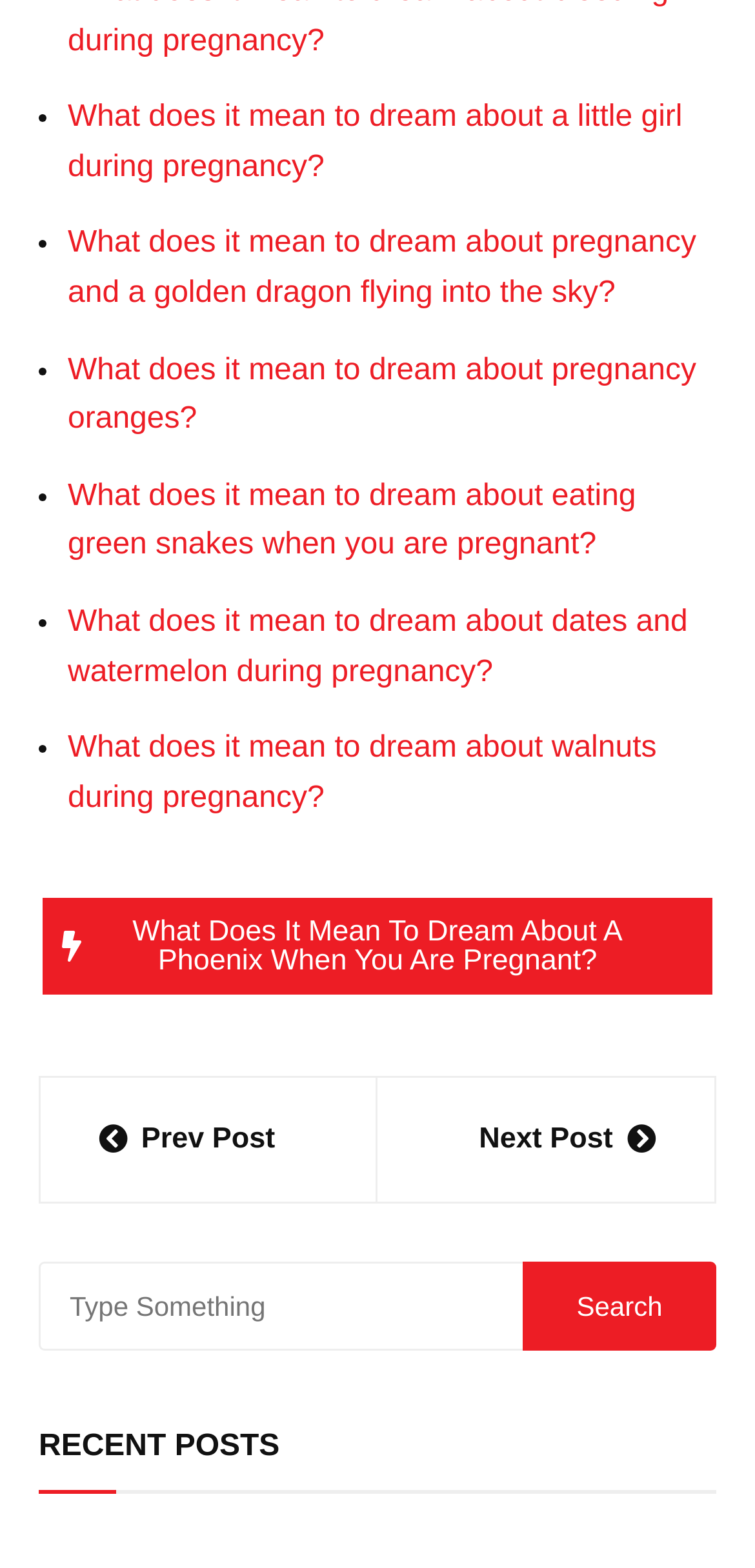Using the element description provided, determine the bounding box coordinates in the format (top-left x, top-left y, bottom-right x, bottom-right y). Ensure that all values are floating point numbers between 0 and 1. Element description: Prev Post

[0.131, 0.713, 0.421, 0.742]